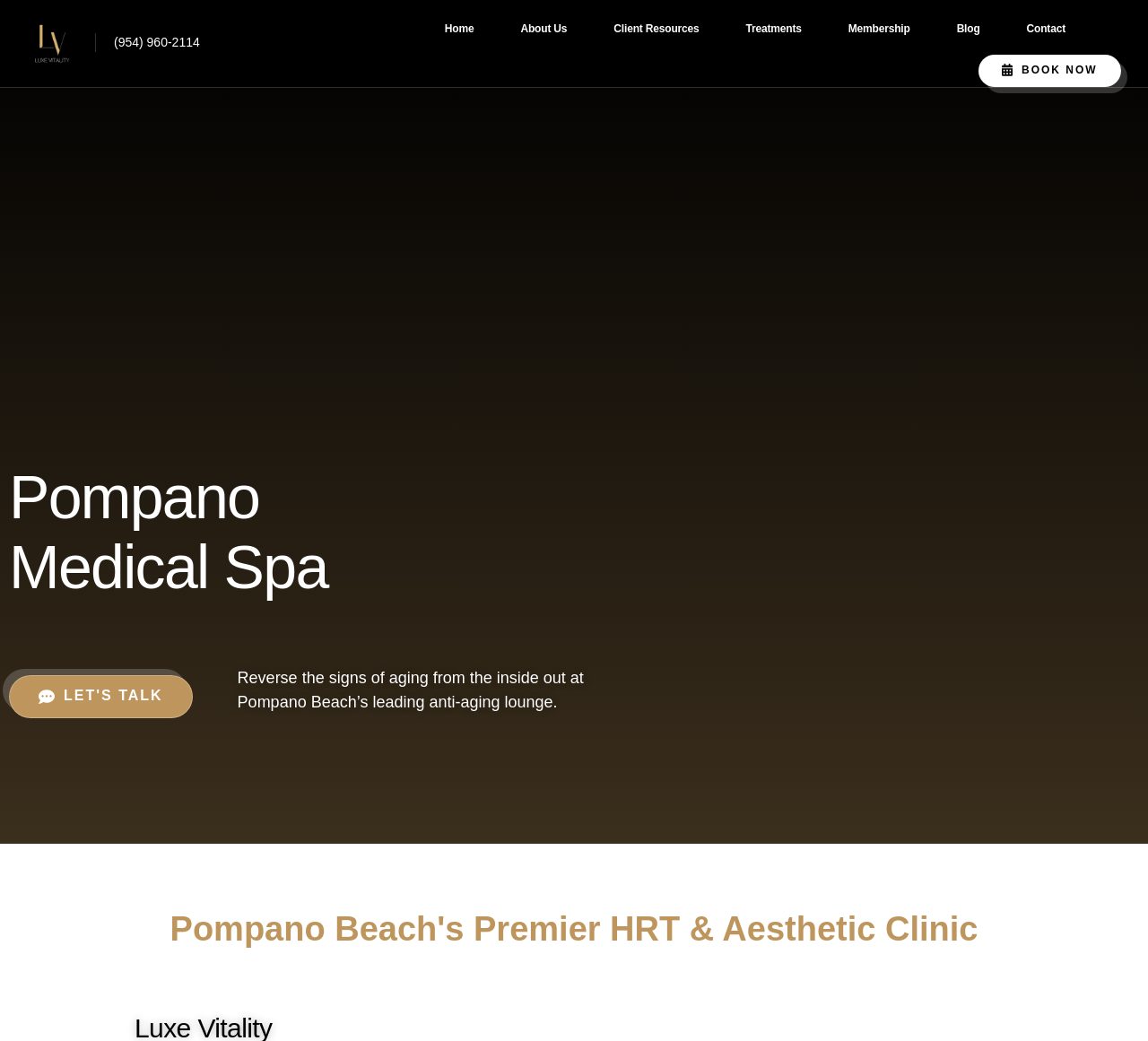Based on what you see in the screenshot, provide a thorough answer to this question: What is the purpose of the clinic?

I found the purpose of the clinic by looking at the heading element with the text 'Pompano Beach's Premier HRT & Aesthetic Clinic' and extracting the main services offered.